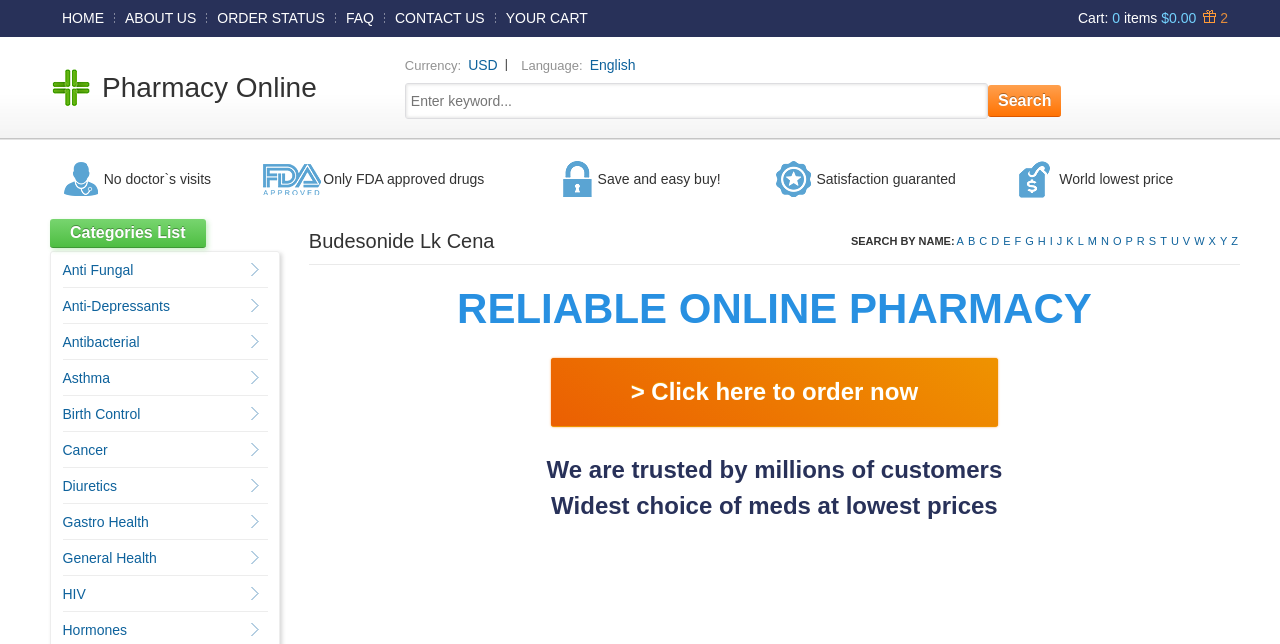Pinpoint the bounding box coordinates of the element to be clicked to execute the instruction: "View Pharmacy Online".

[0.08, 0.111, 0.247, 0.159]